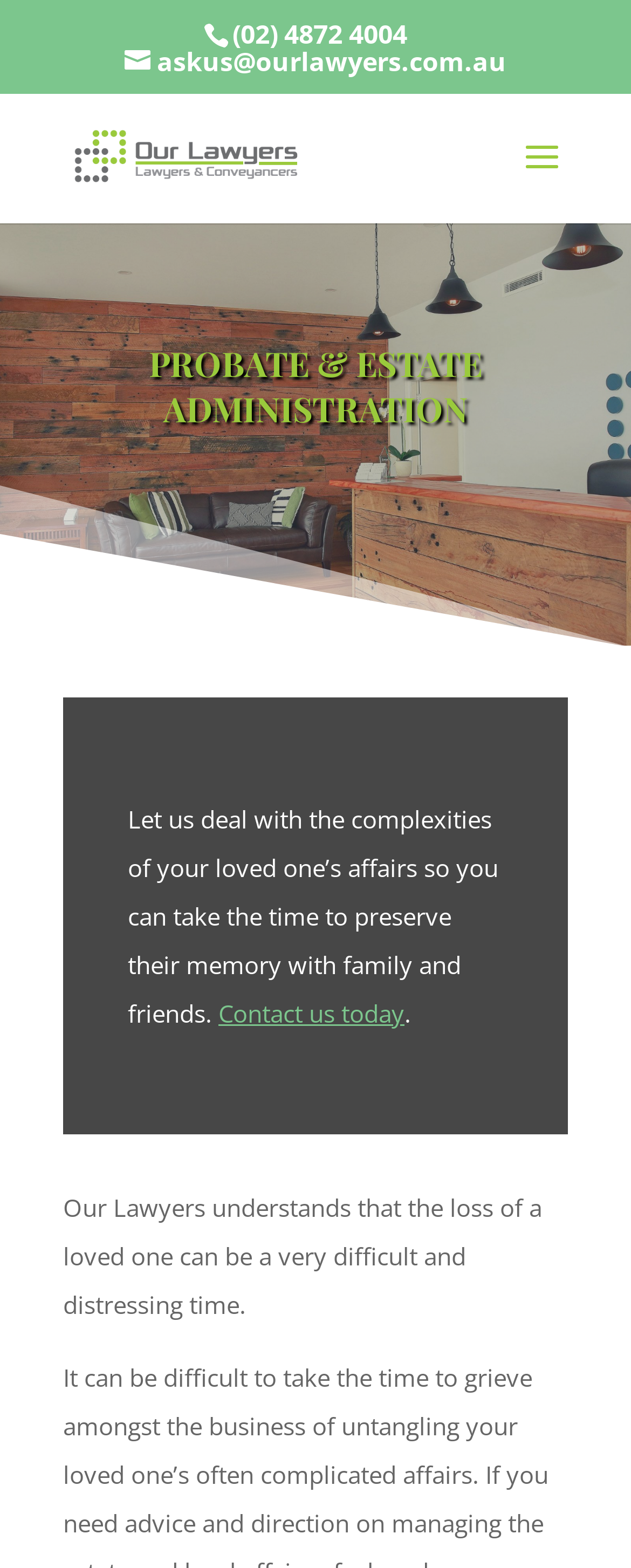Please reply with a single word or brief phrase to the question: 
What is the name of the law firm?

Our Lawyers